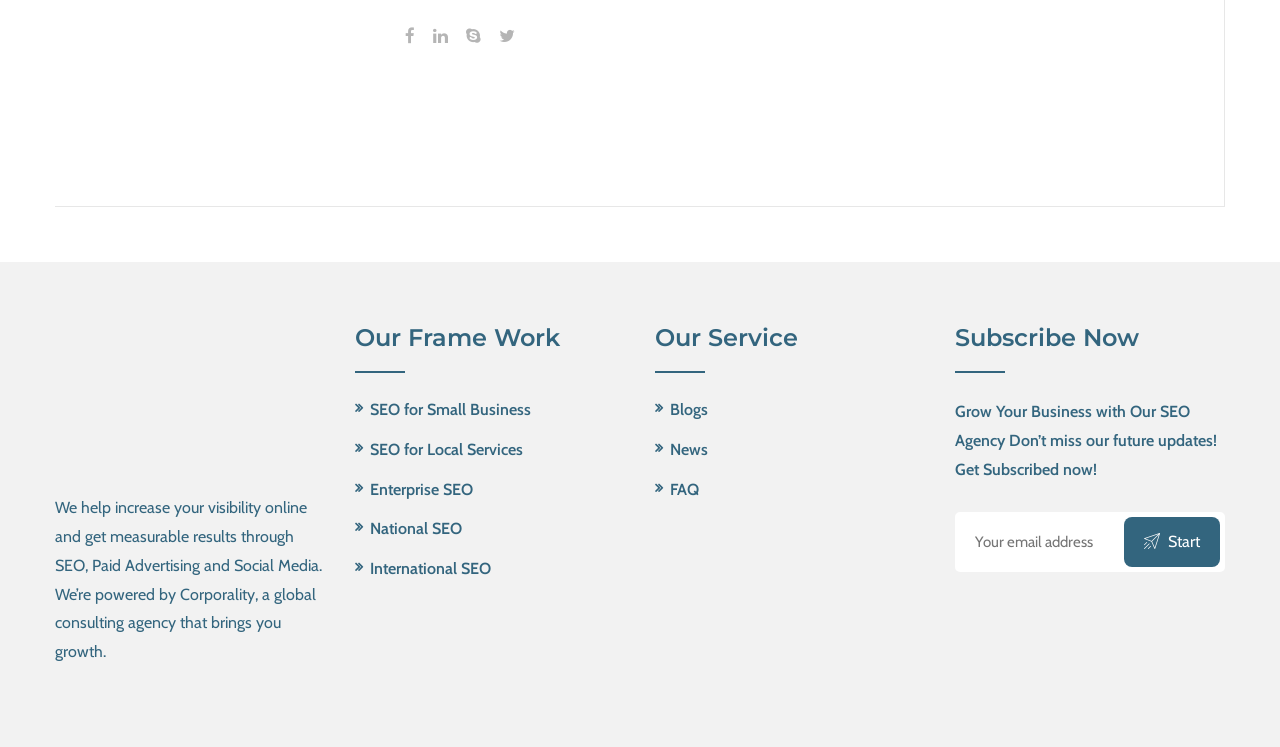Provide your answer in one word or a succinct phrase for the question: 
What services does the company offer?

SEO, Paid Advertising, Social Media